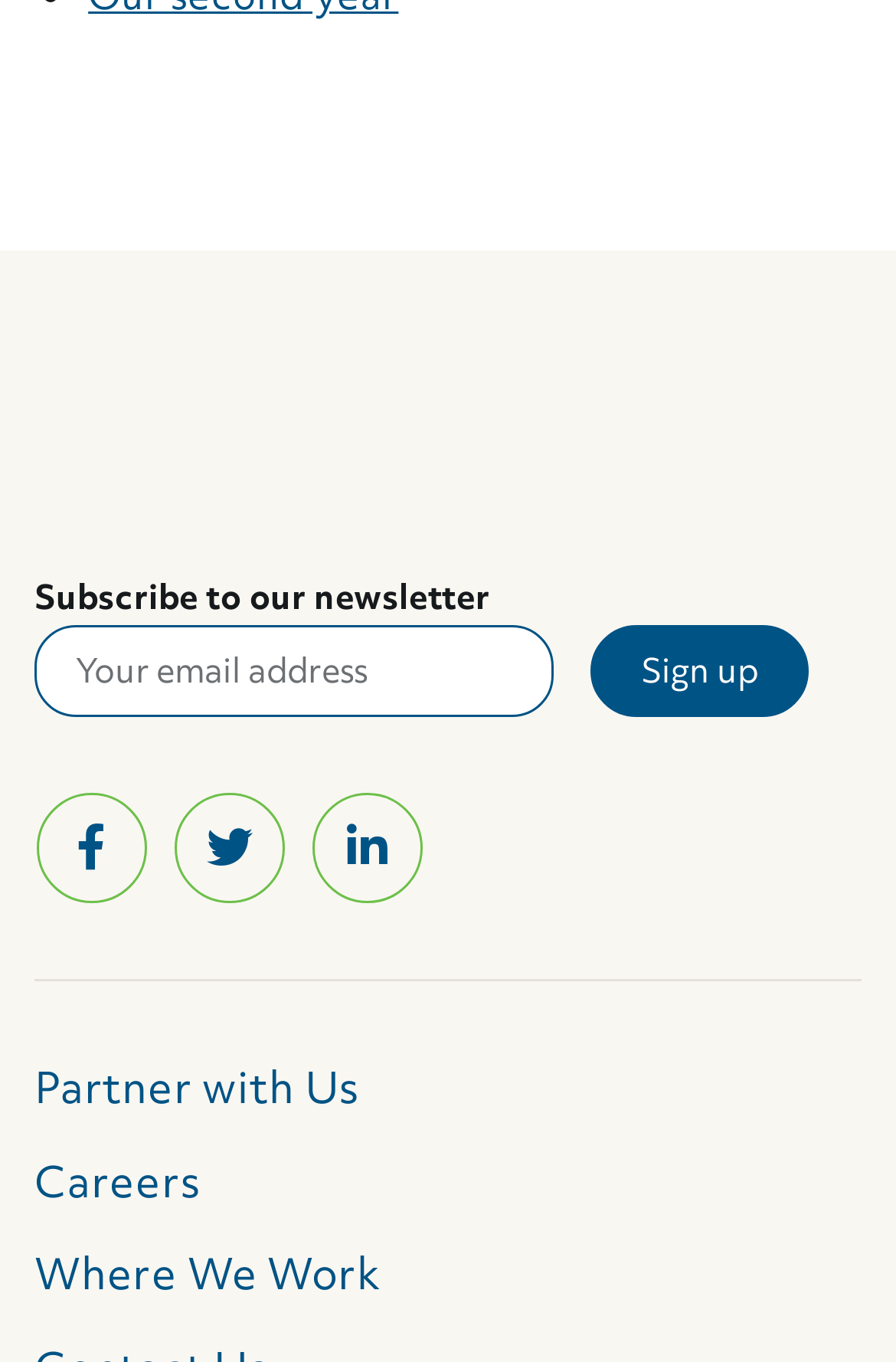Please give a concise answer to this question using a single word or phrase: 
What is the button below the textbox for?

Sign up